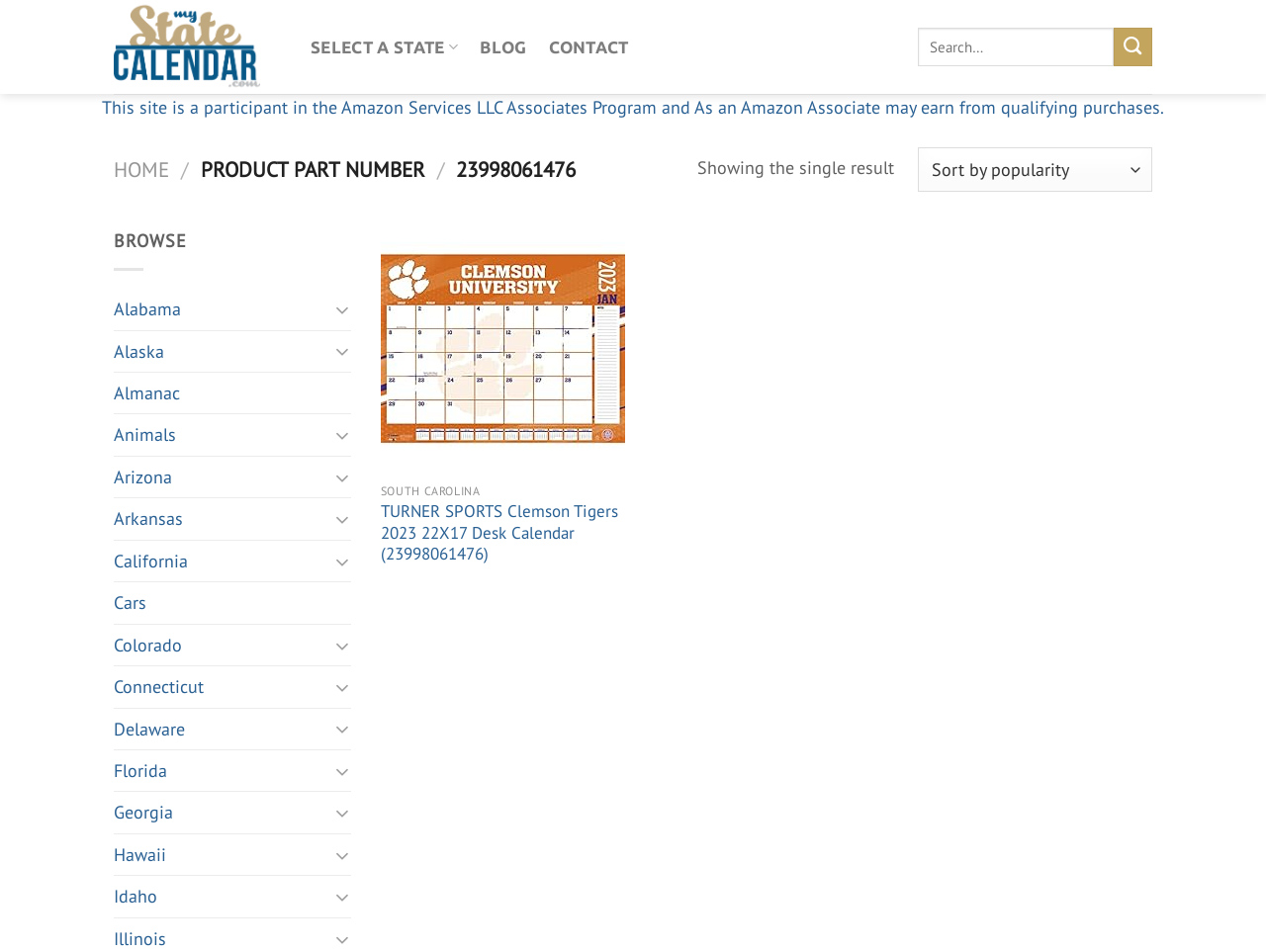Refer to the screenshot and answer the following question in detail:
What is the function of the search bar?

The search bar is located at the top right of the webpage, and its function is to allow users to search for specific products by typing in keywords or phrases.